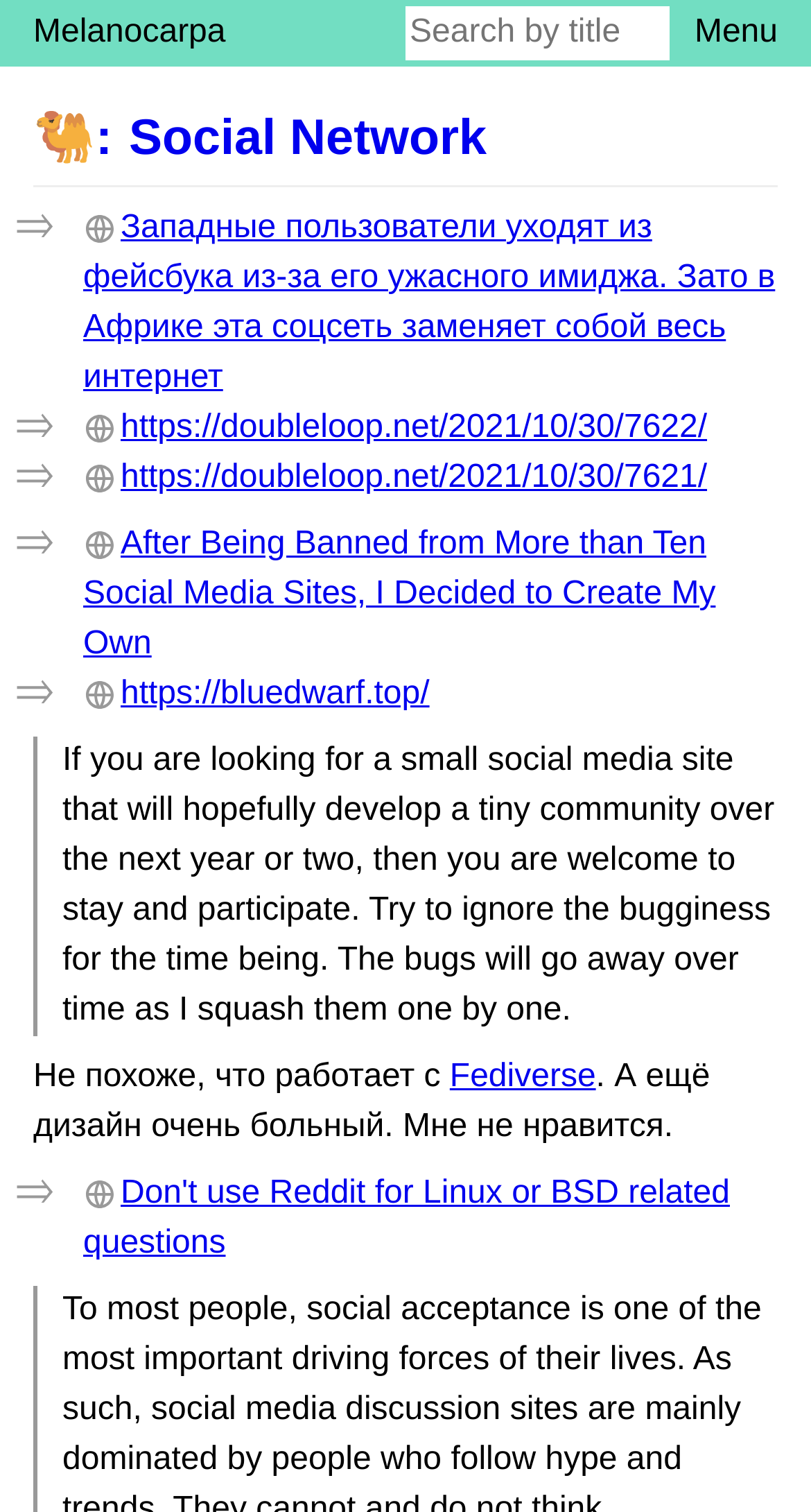Please find and report the bounding box coordinates of the element to click in order to perform the following action: "Open the menu". The coordinates should be expressed as four float numbers between 0 and 1, in the format [left, top, right, bottom].

[0.836, 0.0, 0.979, 0.044]